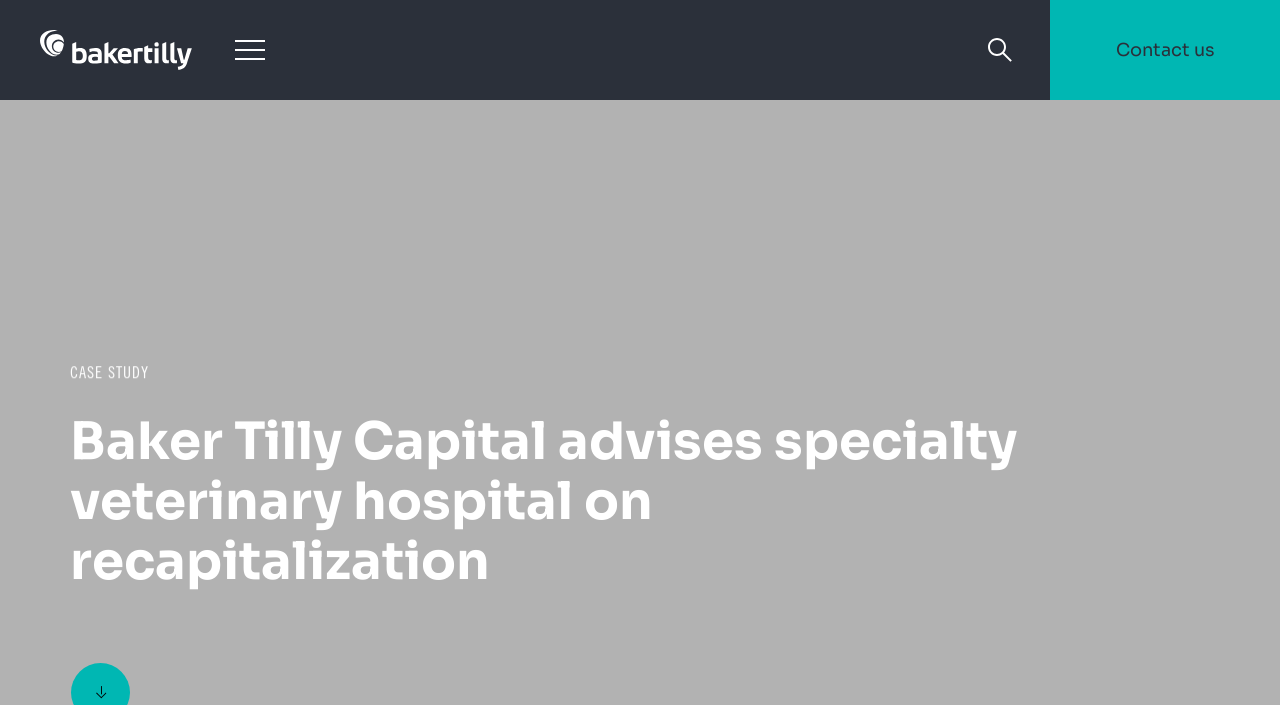What is the relationship between Baker Tilly and the veterinary hospital?
Please give a detailed and thorough answer to the question, covering all relevant points.

I found the answer by reading the heading of the article, which mentions 'Baker Tilly Capital advises specialty veterinary hospital on recapitalization', indicating that Baker Tilly is acting as an advisor to the hospital.